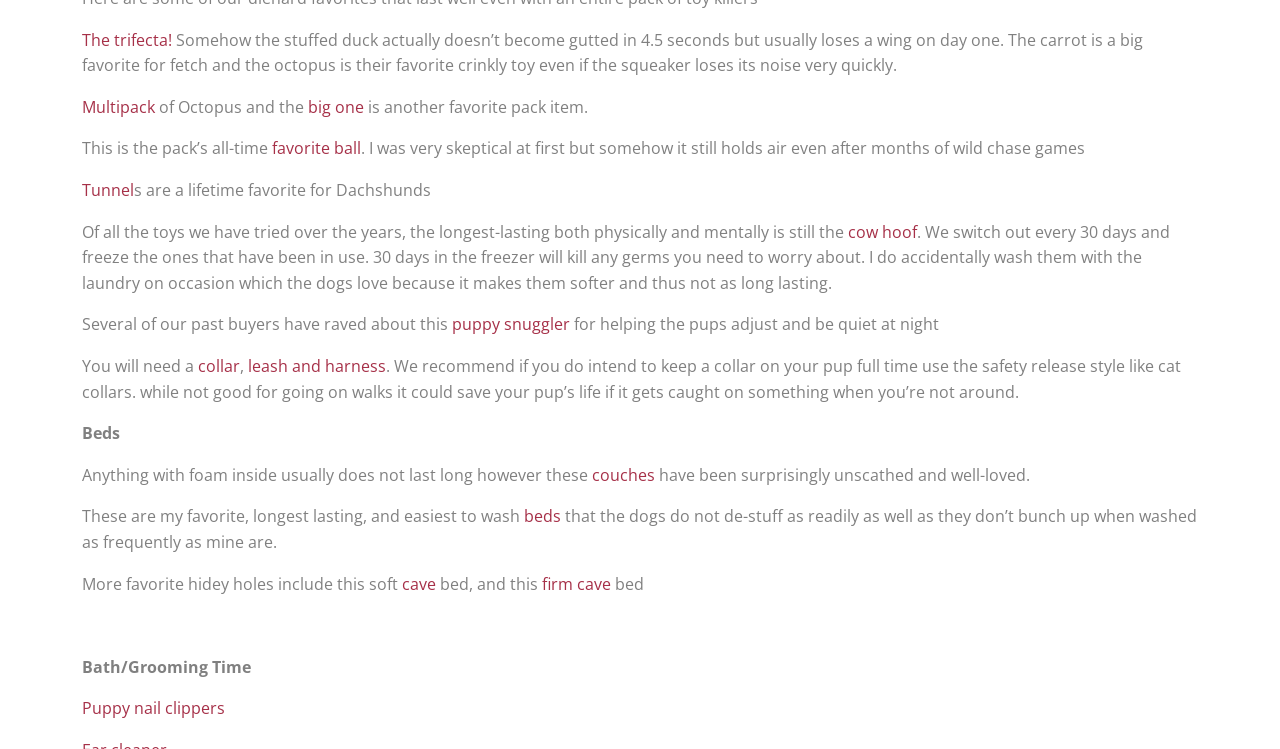Please identify the coordinates of the bounding box that should be clicked to fulfill this instruction: "Click the link to learn more about the trifecta".

[0.064, 0.038, 0.138, 0.068]